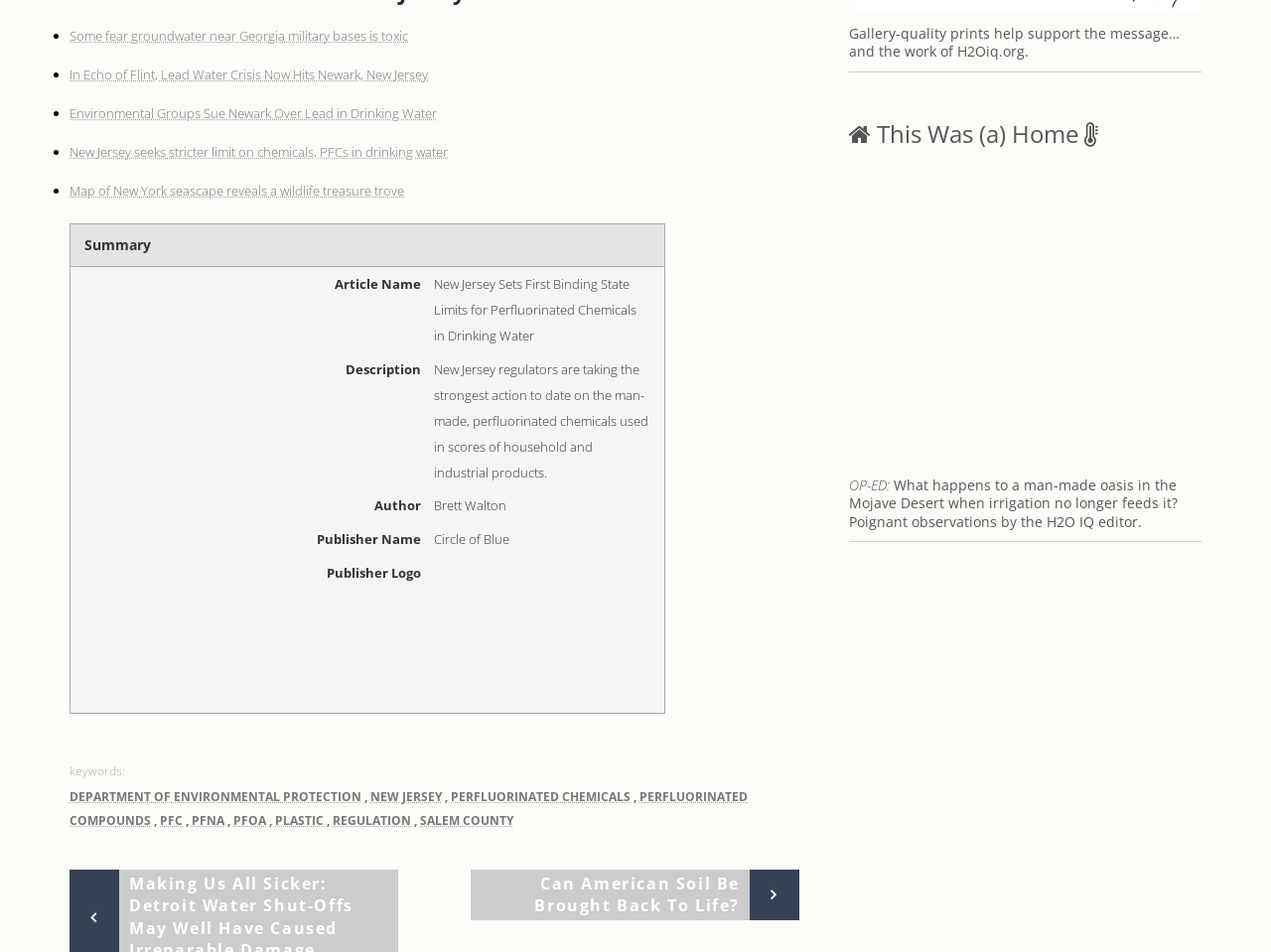Find the bounding box coordinates of the element I should click to carry out the following instruction: "View previous post".

[0.054, 0.912, 0.101, 0.959]